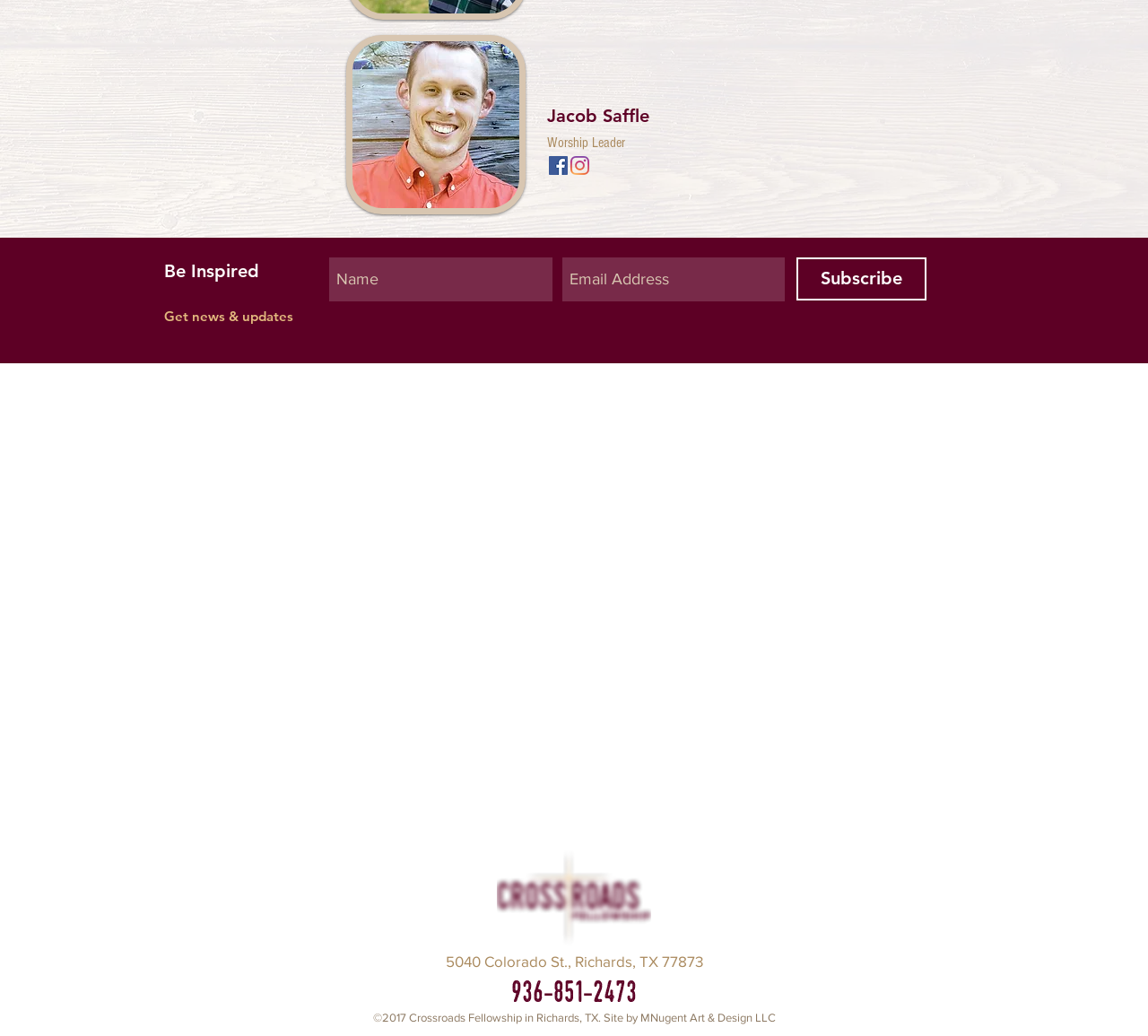What is the name of the worship leader?
Based on the image, respond with a single word or phrase.

Jacob Saffle